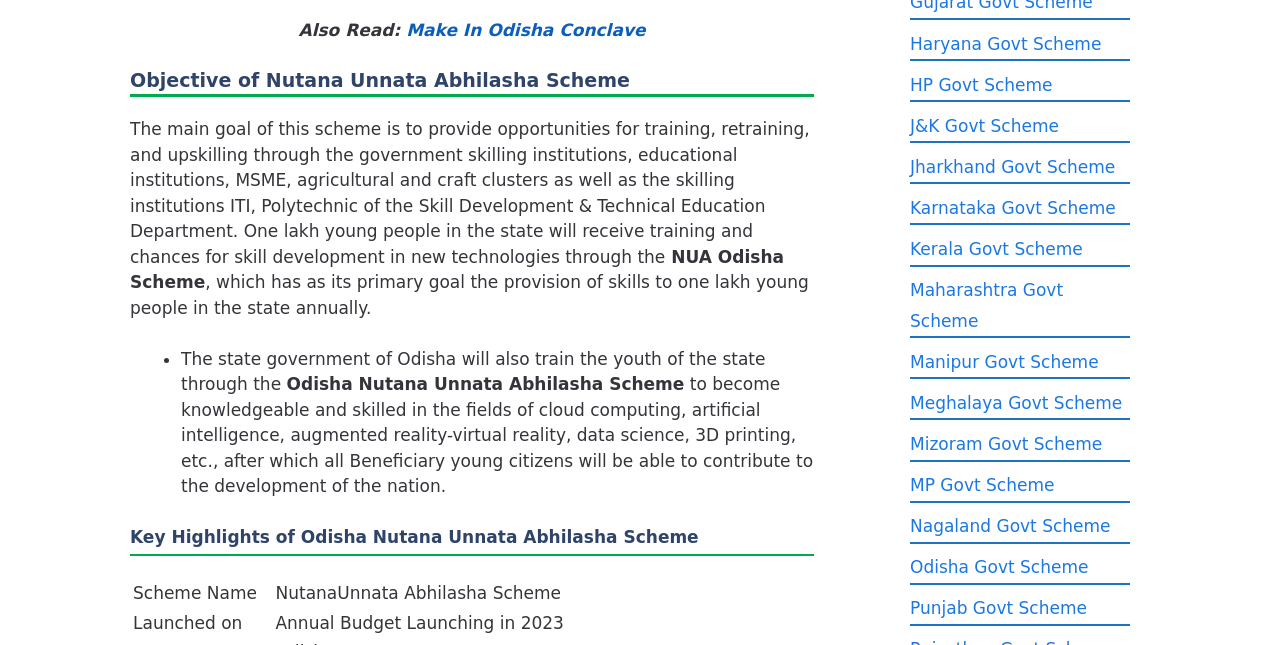What are the fields in which the youth will be trained under the scheme?
Give a detailed and exhaustive answer to the question.

The webpage mentions that the youth will be trained in fields such as cloud computing, artificial intelligence, augmented reality-virtual reality, data science, 3D printing, etc. under the Nutana Unnata Abhilasha Scheme.